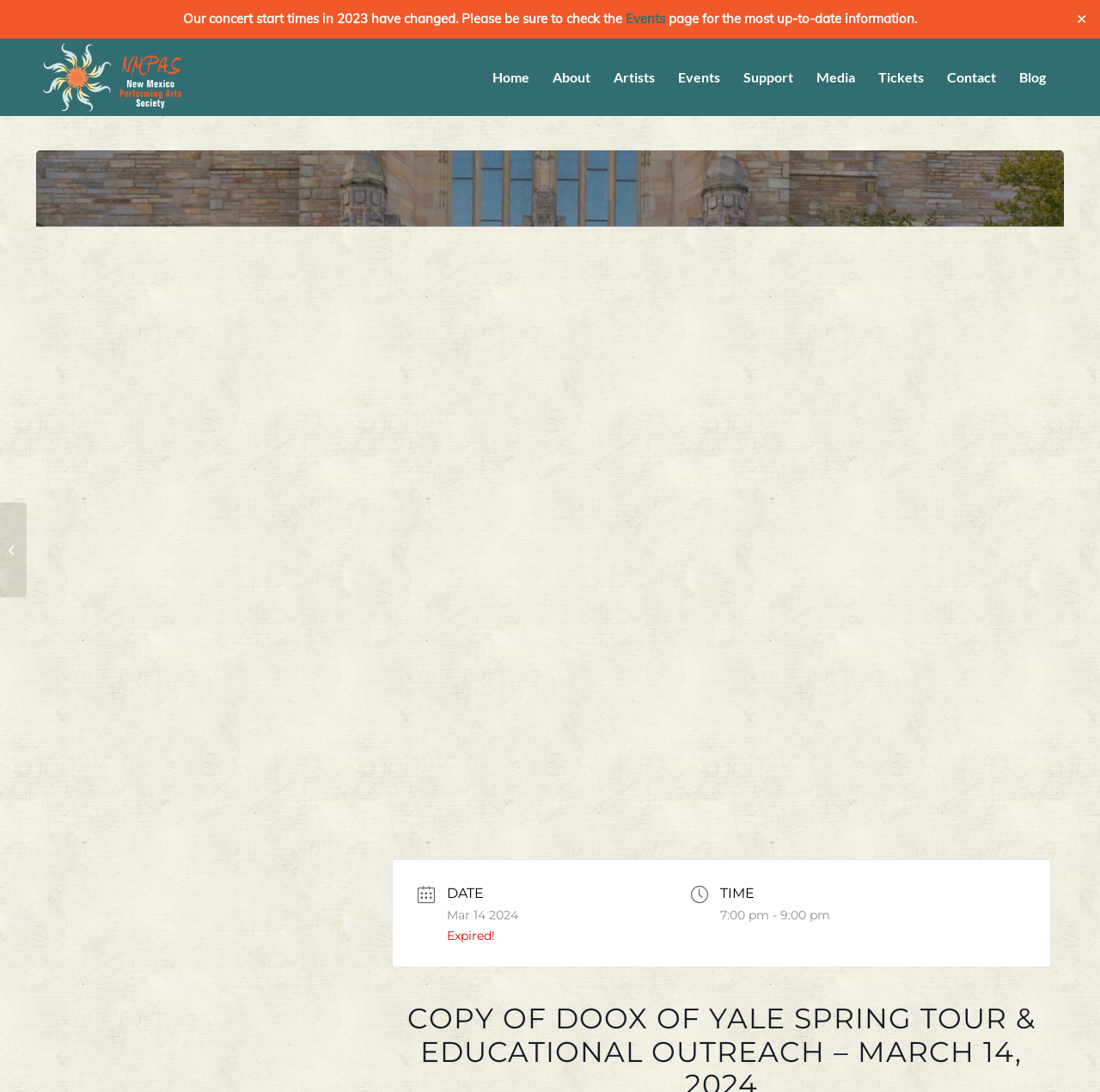Please specify the bounding box coordinates of the area that should be clicked to accomplish the following instruction: "Read news release on Data Science Foundation Program". The coordinates should consist of four float numbers between 0 and 1, i.e., [left, top, right, bottom].

None